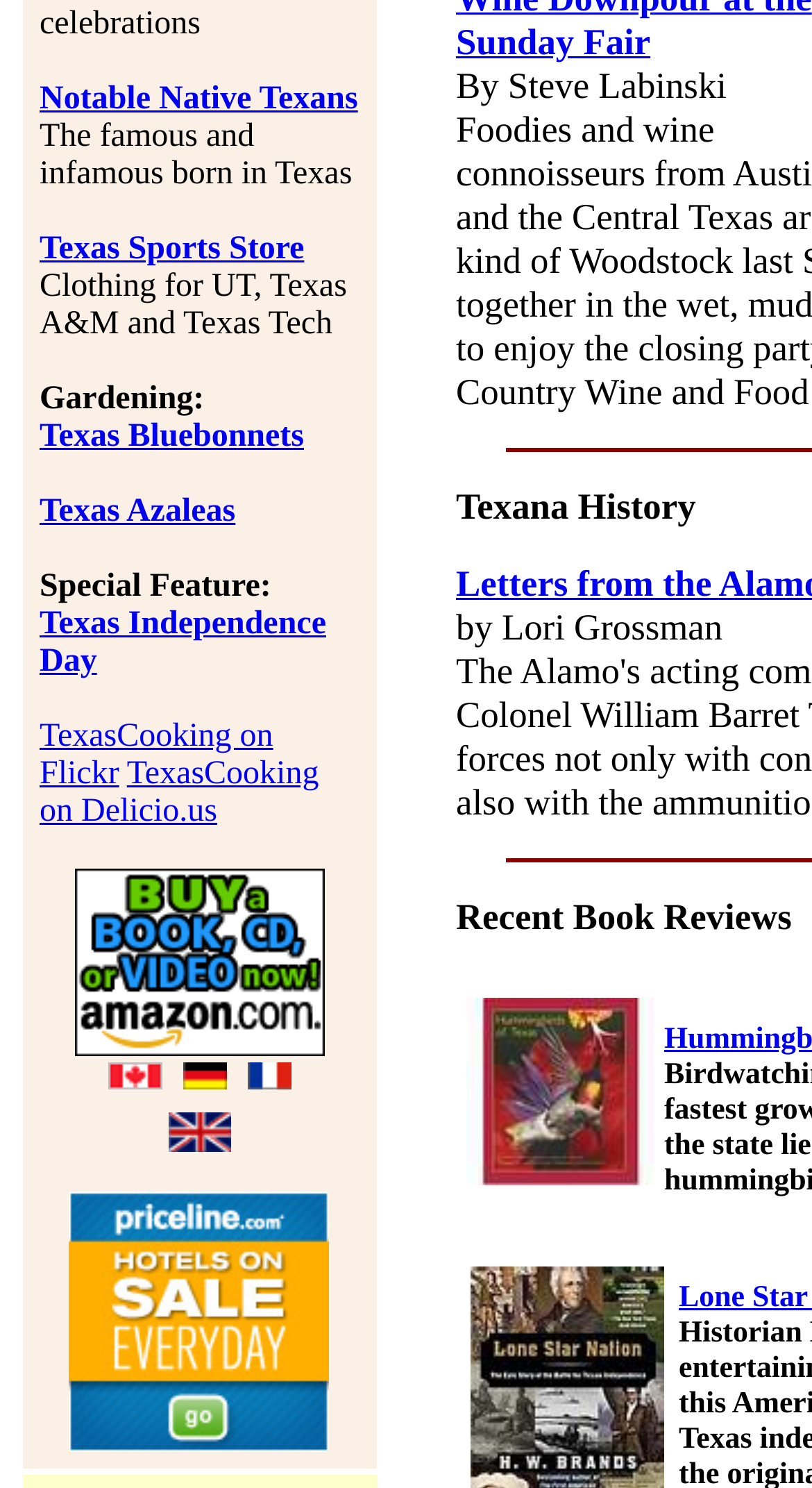Determine the bounding box coordinates of the section to be clicked to follow the instruction: "View the introduction". The coordinates should be given as four float numbers between 0 and 1, formatted as [left, top, right, bottom].

None